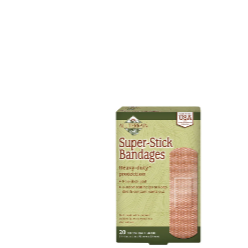Generate a detailed caption for the image.

The image depicts a packaging for "Super-Stick Bandages," highlighting a pack of 20 adhesive bandages designed for effective wound protection. The design features a soft green background with the product name prominently displayed in bold, large lettering. Accompanied by a visual representation of the bandages, the packaging emphasizes durability and ease of use, making it suitable for both children and adults. This product is an essential item for first aid kits and is particularly useful for minor cuts and scrapes, ensuring that wounds are well-covered and protected.